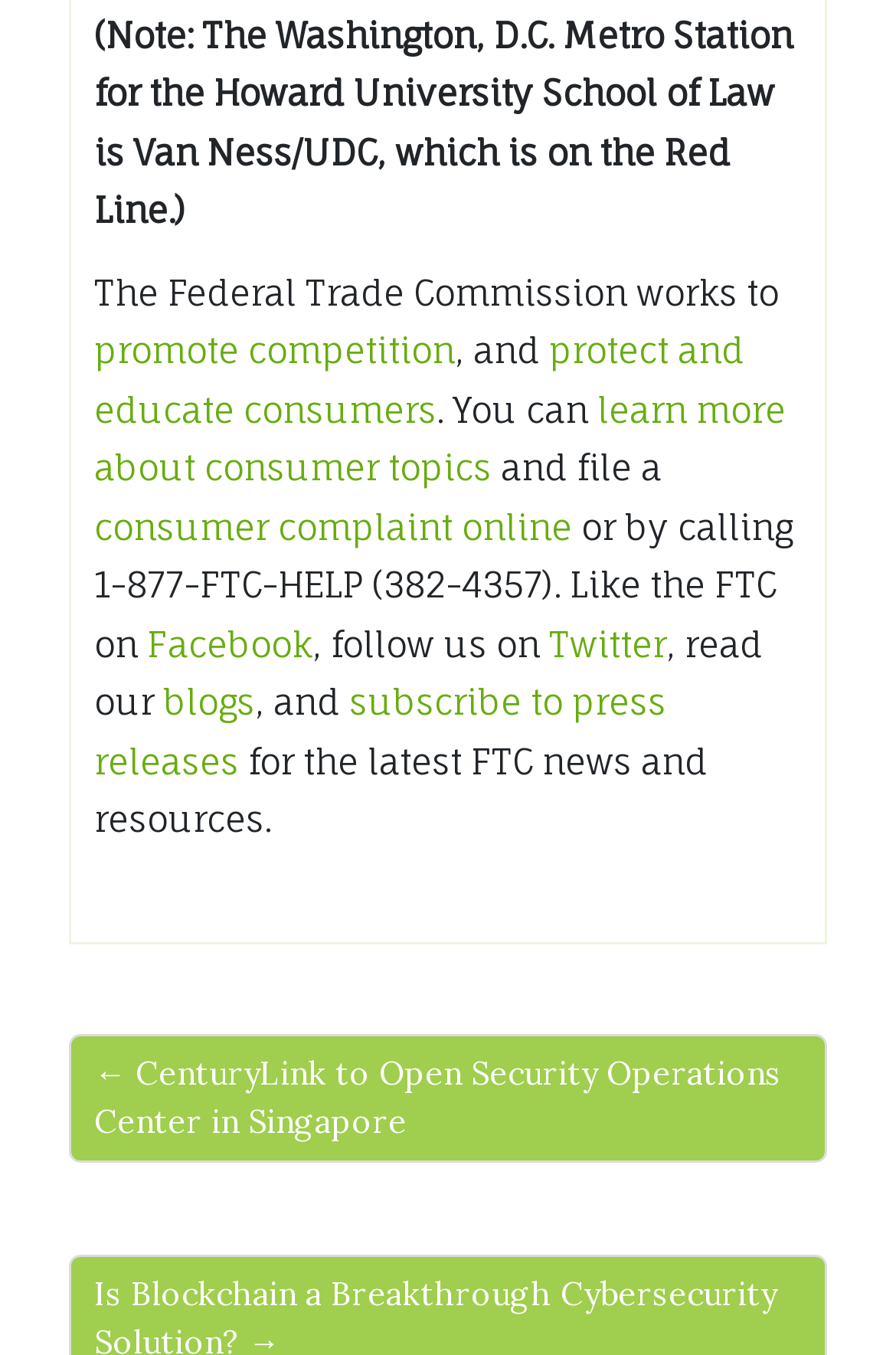Please find the bounding box for the UI component described as follows: "subscribe to press releases".

[0.105, 0.503, 0.744, 0.578]